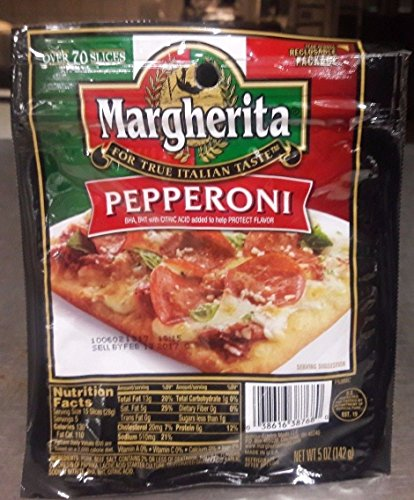Offer a detailed narrative of the scene depicted in the image.

The image features a package of Margherita Pepperoni, prominently labeled for the true Italian taste. The packaging displays vibrant colors, with the word "PEPPERONI" featured in a bold red banner that stands out against the background. This product is marketed as containing over 70 slices, emphasizing its abundance for culinary use. 

The image shows a delicious pizza topped with the pepperoni, hinting at its ideal application in pizza-making and other dishes such as sandwiches and pasta. The package notes that the pepperoni is made with high-quality ingredients, aligning with its authentic Italian recipes. The overall presentation invites customers to experience the rich flavor and quality that Margherita products promise.